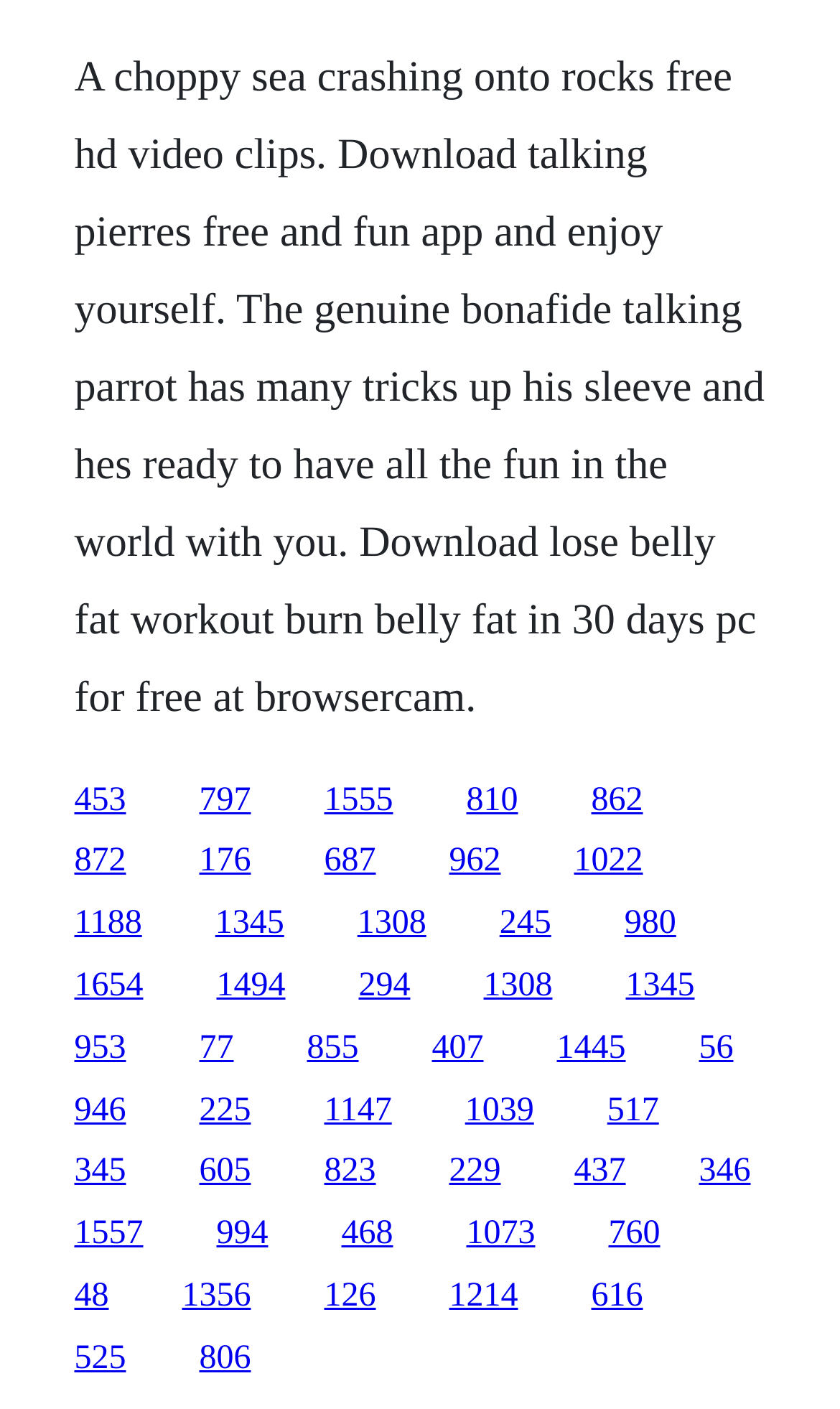Locate the bounding box of the UI element with the following description: "1022".

[0.683, 0.598, 0.765, 0.624]